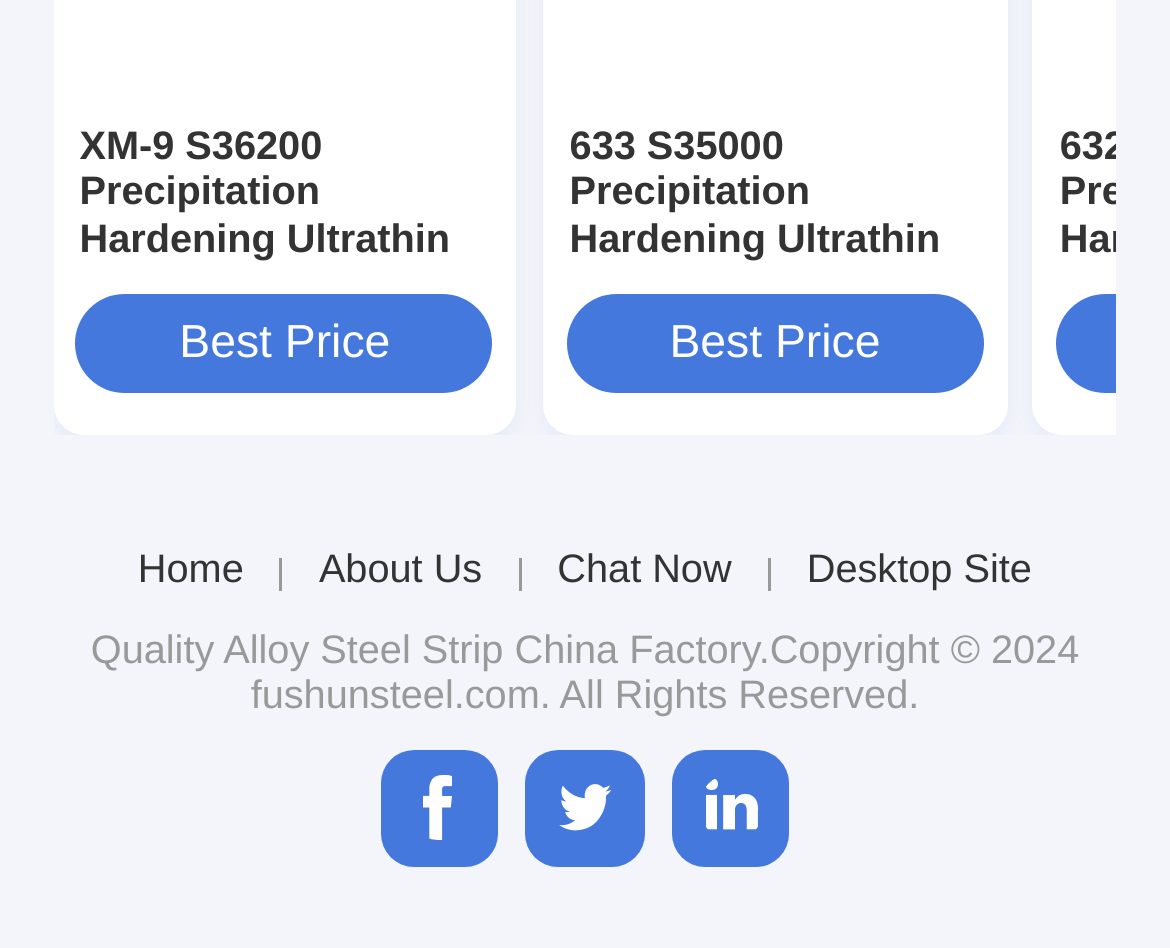How many product links are on the page?
Please answer the question as detailed as possible based on the image.

I counted the number of product links on the page, which are 'XM-9 S36200 Precipitation Hardening Ultrathin Stainless Steel Strip', '633 S35000 Precipitation Hardening Ultrathin Stainless Steel Strip', and 'Alloy Steel Strip'. There are 4 product links in total.